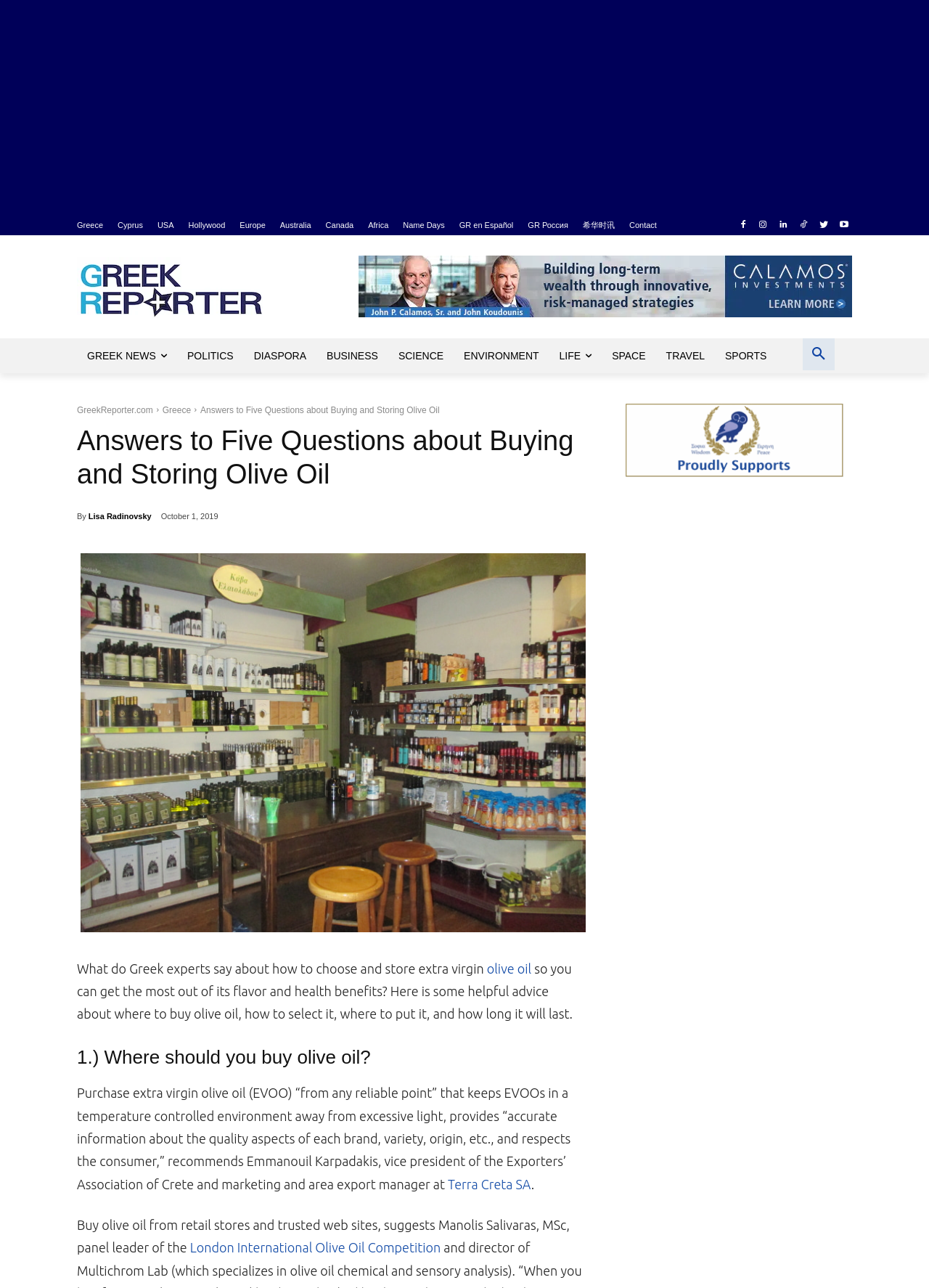Pinpoint the bounding box coordinates of the area that must be clicked to complete this instruction: "Learn more about Terra Creta SA".

[0.482, 0.914, 0.572, 0.925]